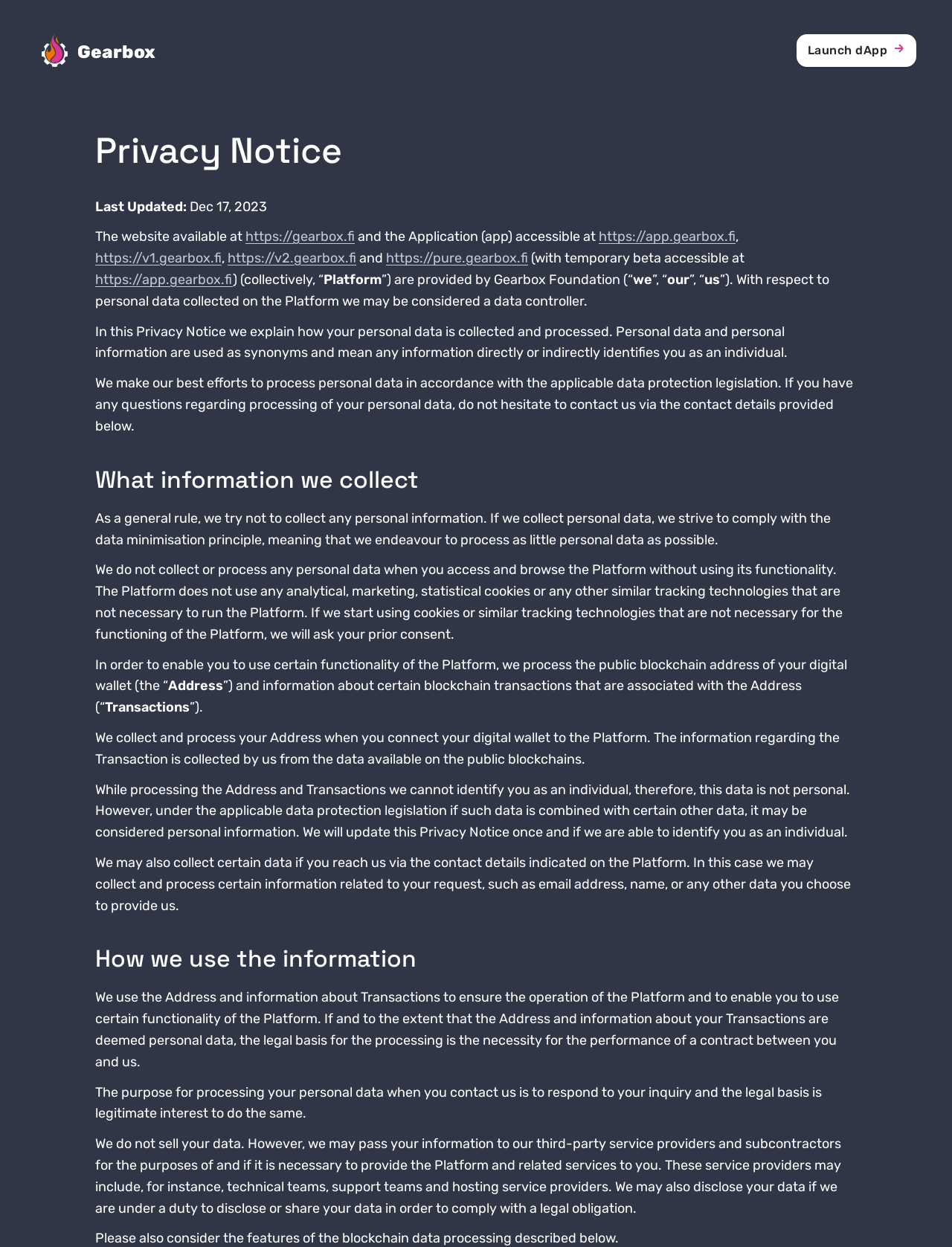Using the information in the image, could you please answer the following question in detail:
What type of data is not collected by the Platform?

The question asks for the type of data that is not collected by the Platform. According to the webpage, 'The Platform does not use any analytical, marketing, statistical cookies or any other similar tracking technologies that are not necessary to run the Platform.' Therefore, the type of data that is not collected by the Platform is analytical, marketing, statistical cookies.